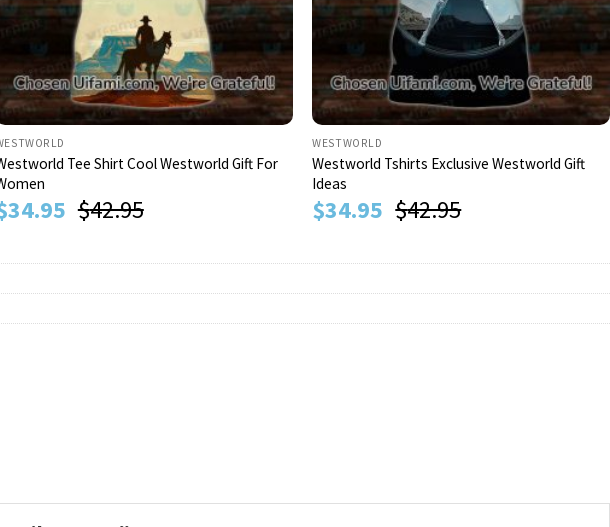What is the discounted price of the Westworld t-shirts?
Please give a detailed and elaborate explanation in response to the question.

The discounted price of the Westworld t-shirts can be found in the caption, which states that the 'Westworld Tee Shirt Cool Westworld Gift For Women' and the 'Westworld Tshirts Exclusive Westworld Gift Ideas' are now available for a discounted price of $34.95.